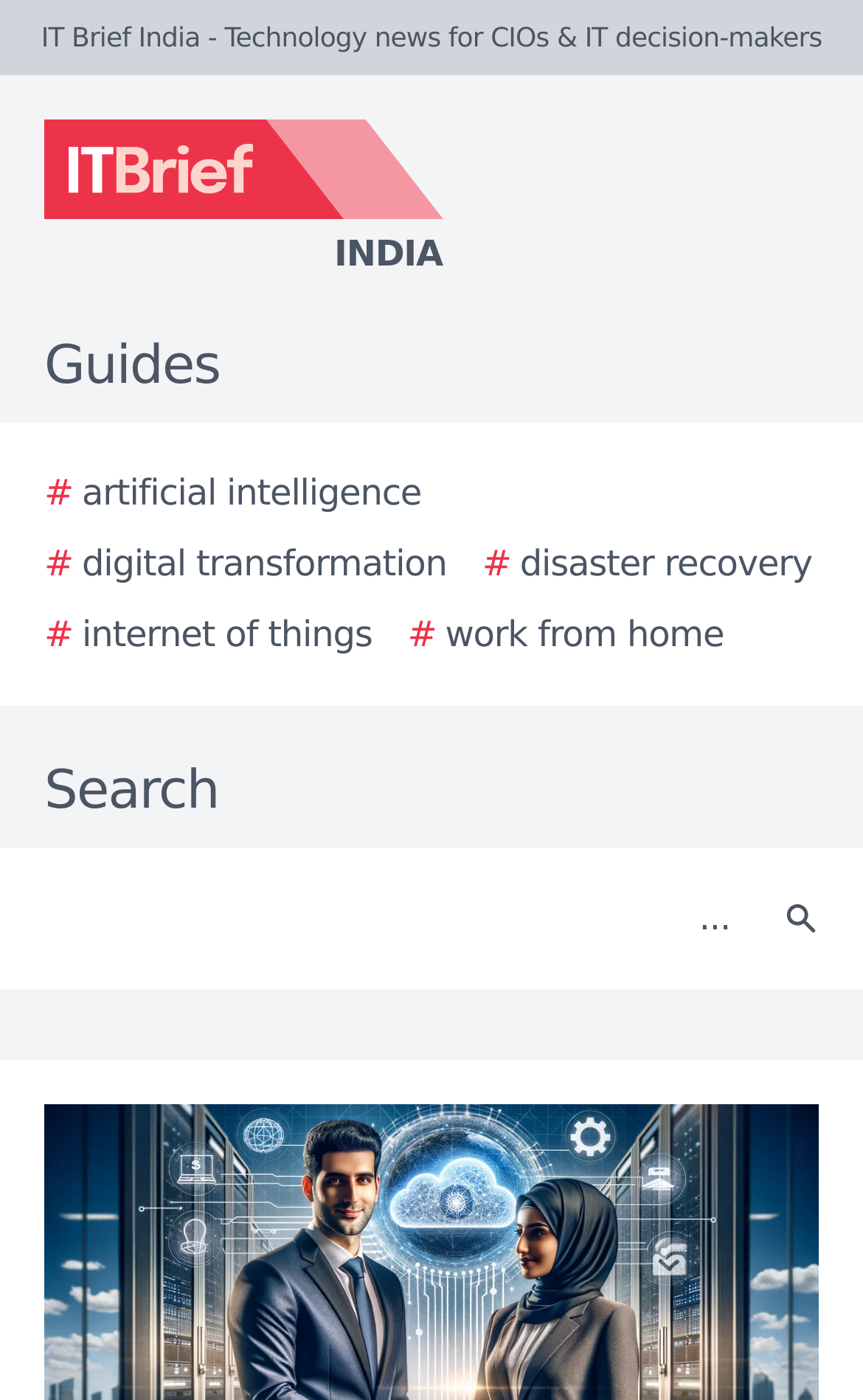Refer to the screenshot and give an in-depth answer to this question: What is the name of the technology news website?

The name of the technology news website can be found at the top of the webpage, where it says 'IT Brief India - Technology news for CIOs & IT decision-makers'.